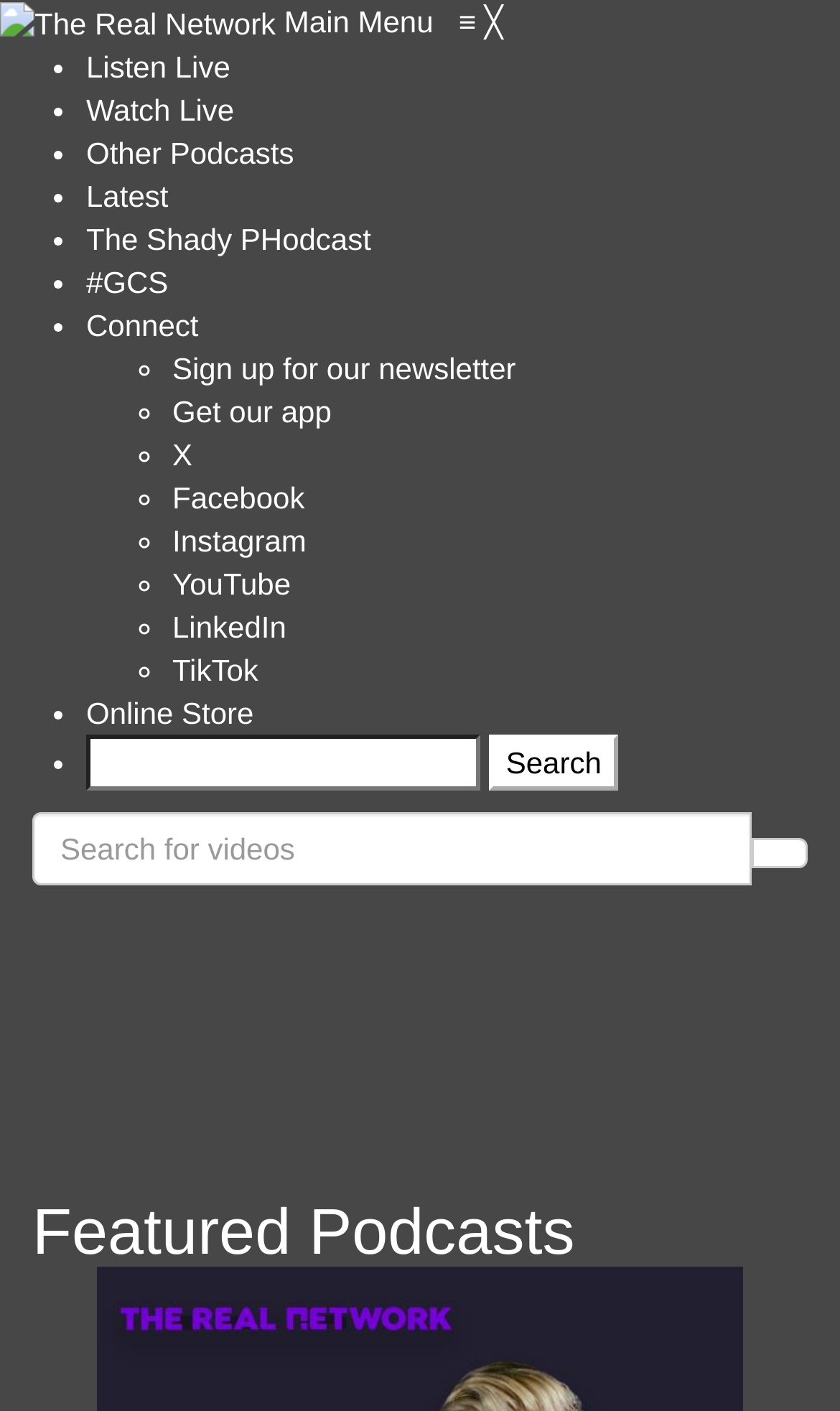Locate the bounding box coordinates of the clickable part needed for the task: "Click on the 'Search' button".

[0.582, 0.521, 0.737, 0.561]